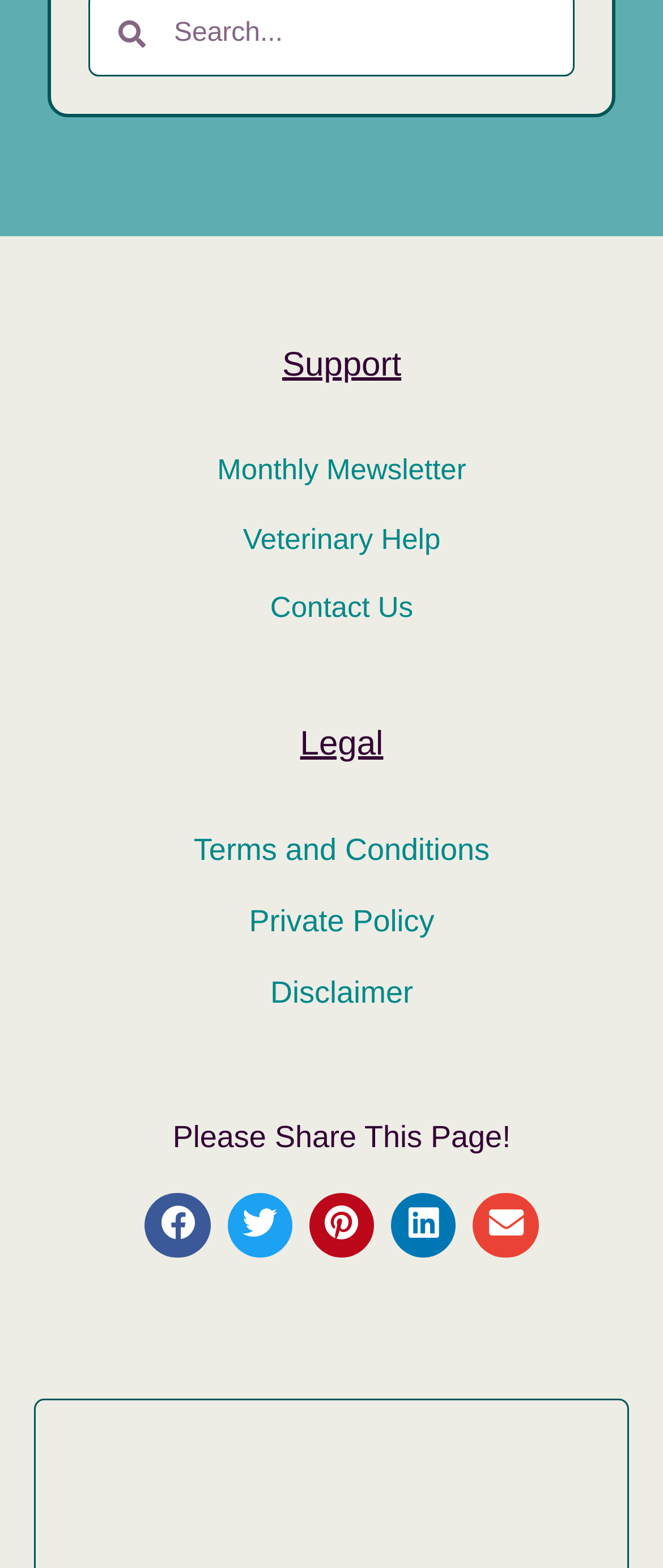Pinpoint the bounding box coordinates of the element you need to click to execute the following instruction: "Subscribe to the monthly newsletter". The bounding box should be represented by four float numbers between 0 and 1, in the format [left, top, right, bottom].

[0.328, 0.29, 0.703, 0.31]